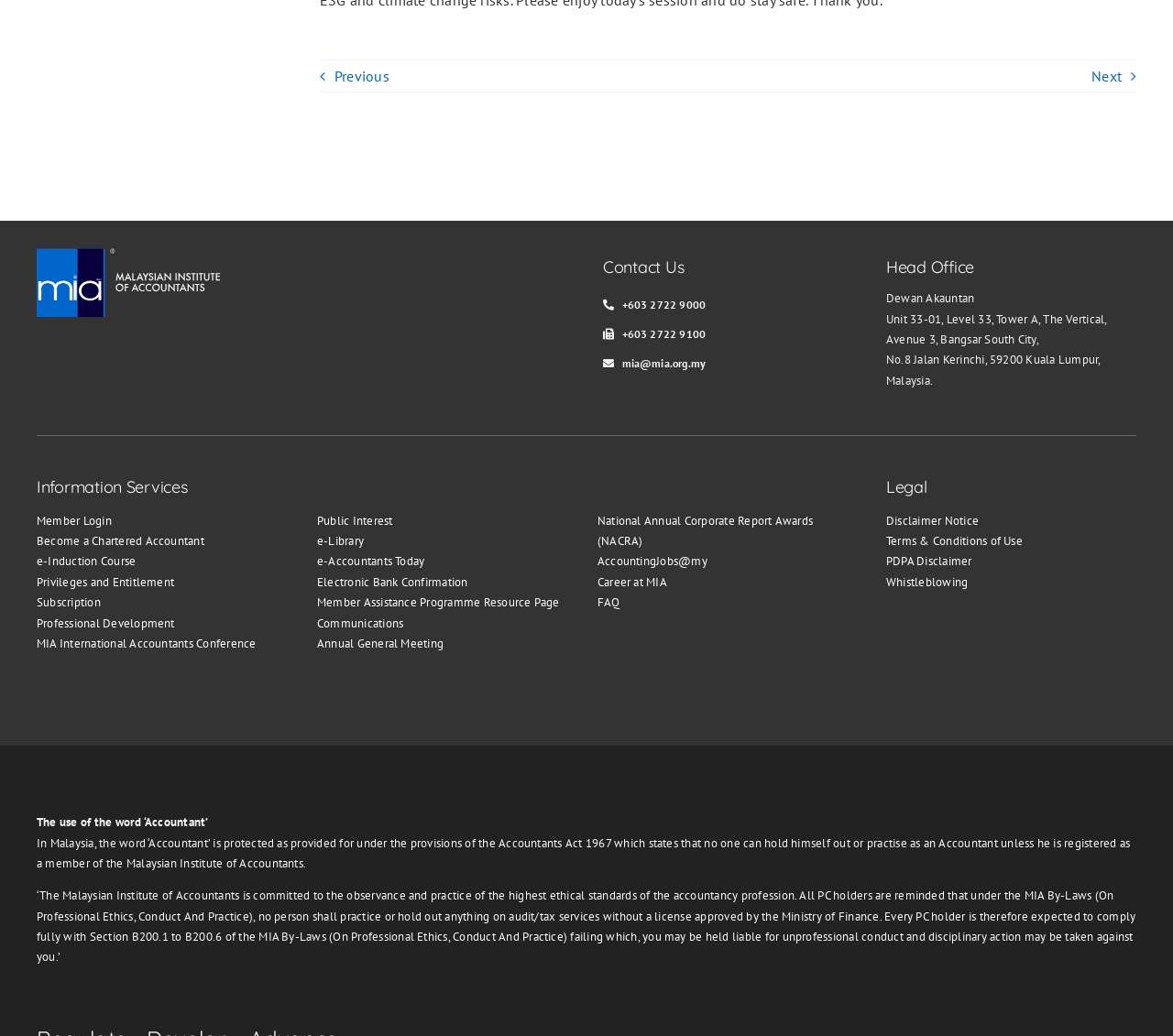Using the element description: "Become a Chartered Accountant", determine the bounding box coordinates for the specified UI element. The coordinates should be four float numbers between 0 and 1, [left, top, right, bottom].

[0.031, 0.513, 0.249, 0.533]